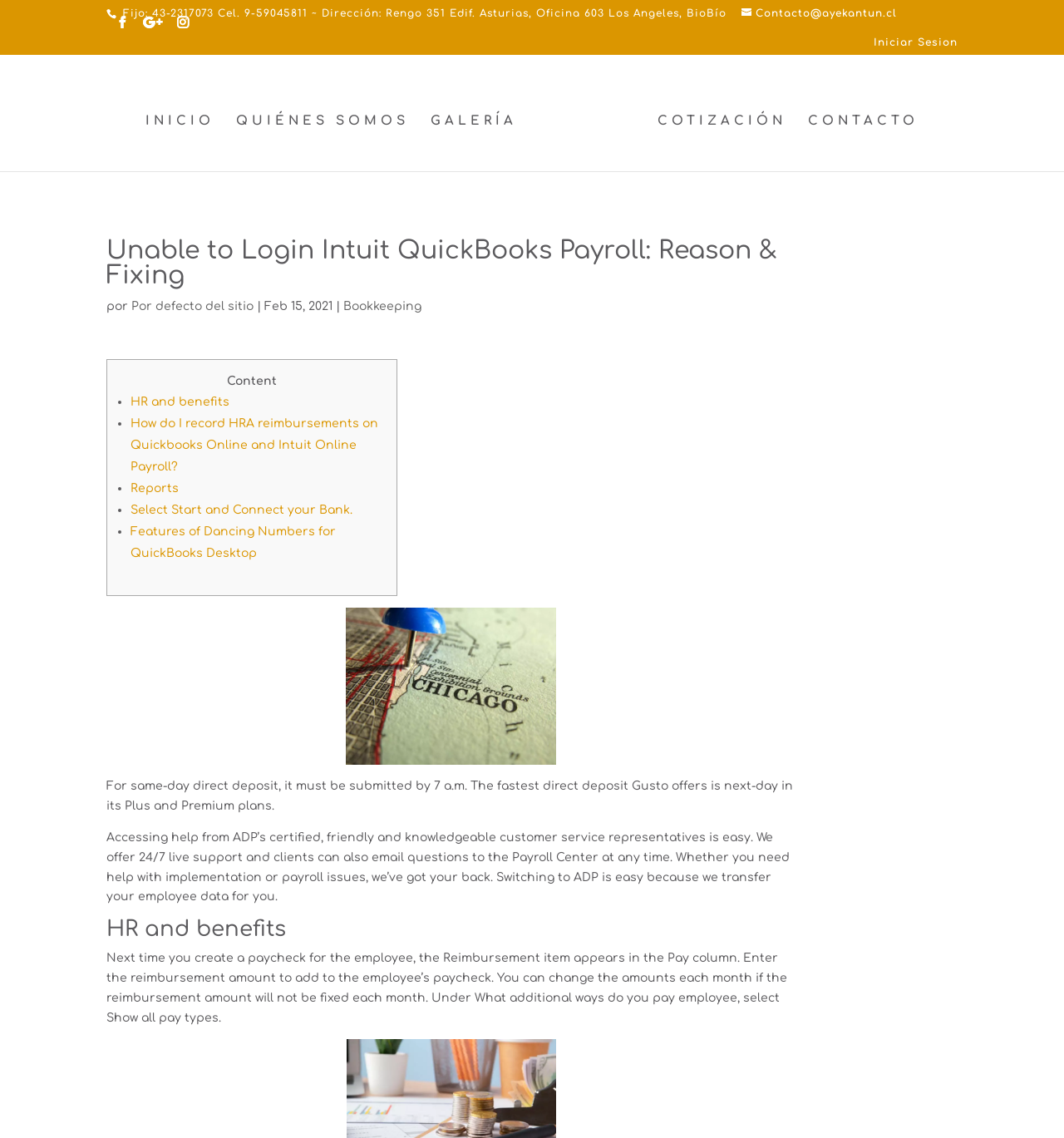Can you find the bounding box coordinates of the area I should click to execute the following instruction: "Click on Bookkeeping"?

[0.323, 0.264, 0.396, 0.275]